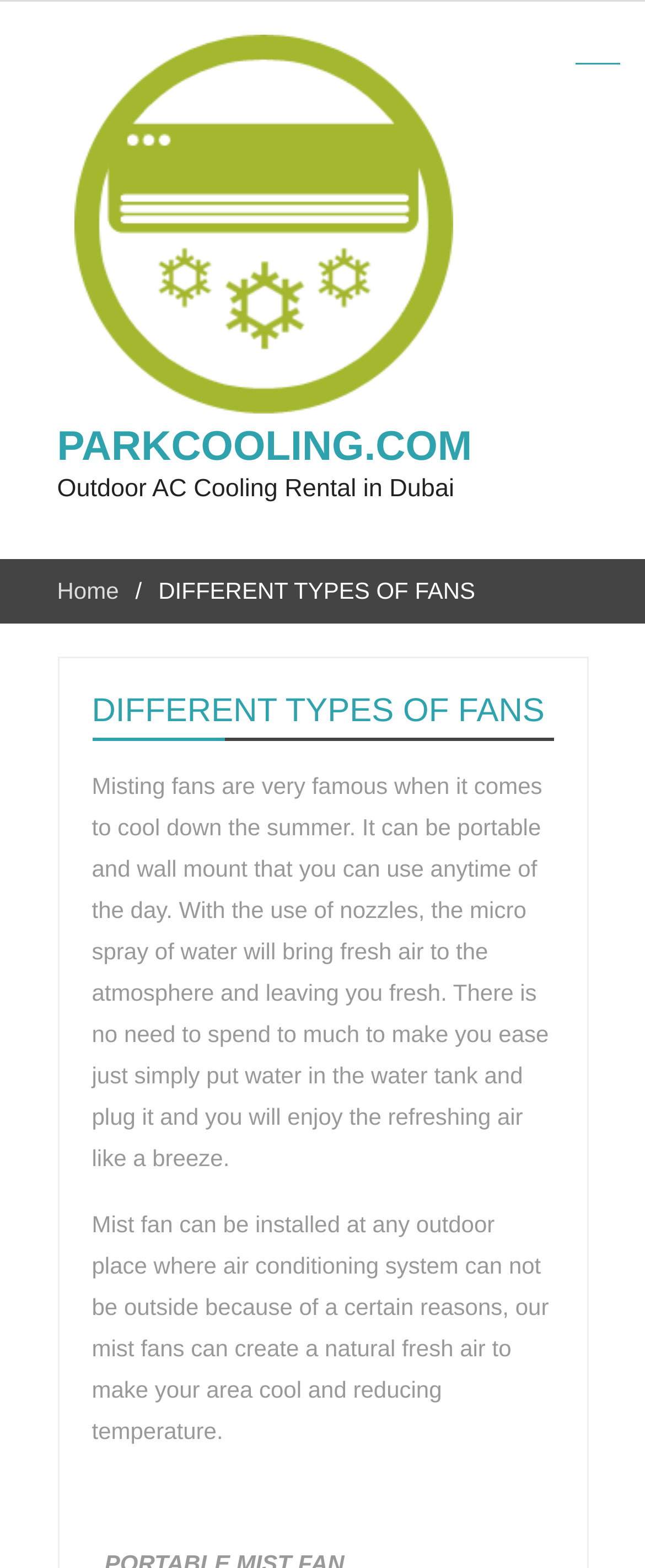What type of fans are discussed on this page?
Please give a detailed and elaborate explanation in response to the question.

Based on the content of the webpage, specifically the text 'Misting fans are very famous when it comes to cool down the summer...', it can be inferred that the type of fans discussed on this page are misting fans.